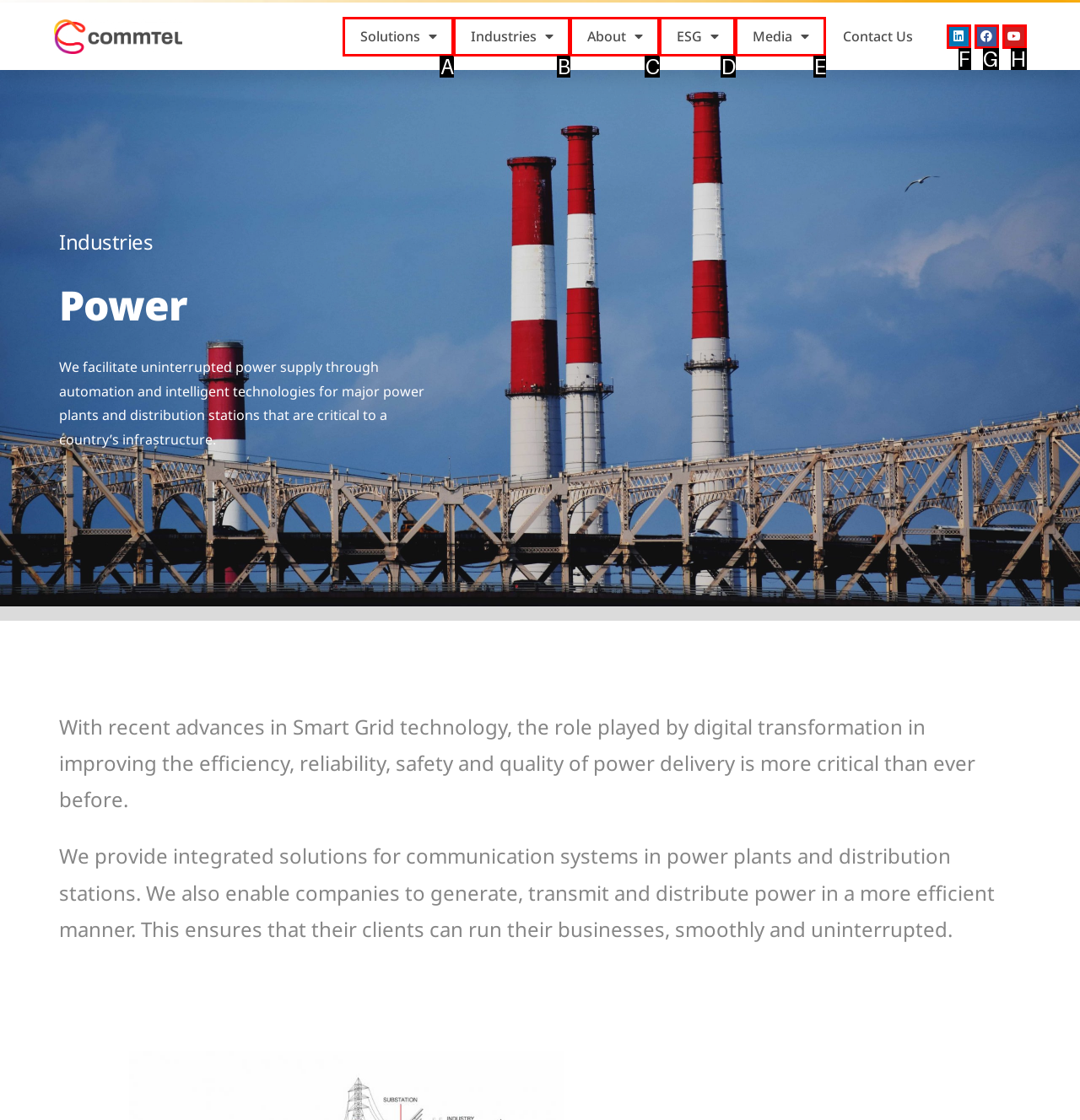Identify the option that corresponds to: Facebook
Respond with the corresponding letter from the choices provided.

G